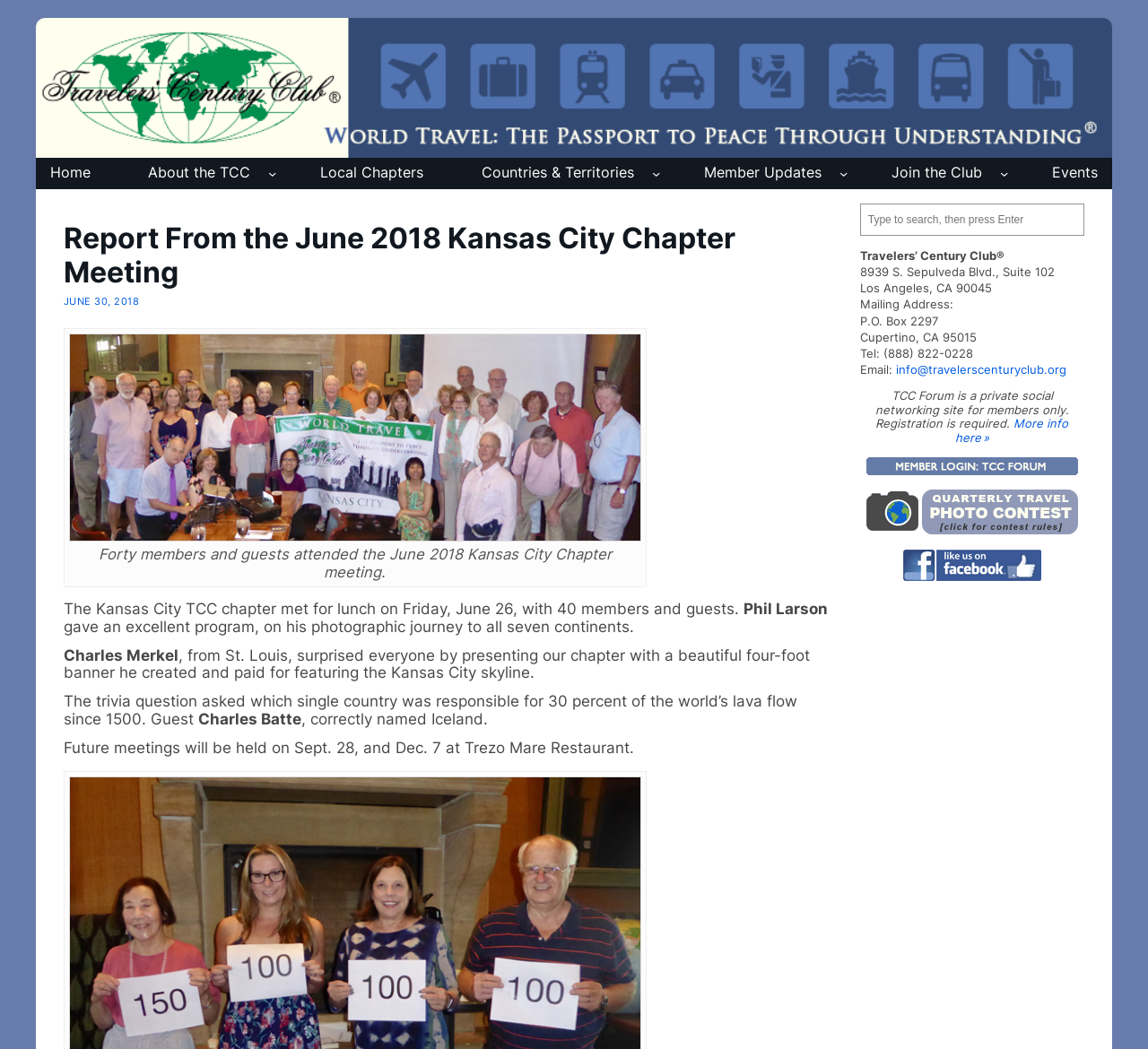Can you extract the headline from the webpage for me?

Report From the June 2018 Kansas City Chapter Meeting